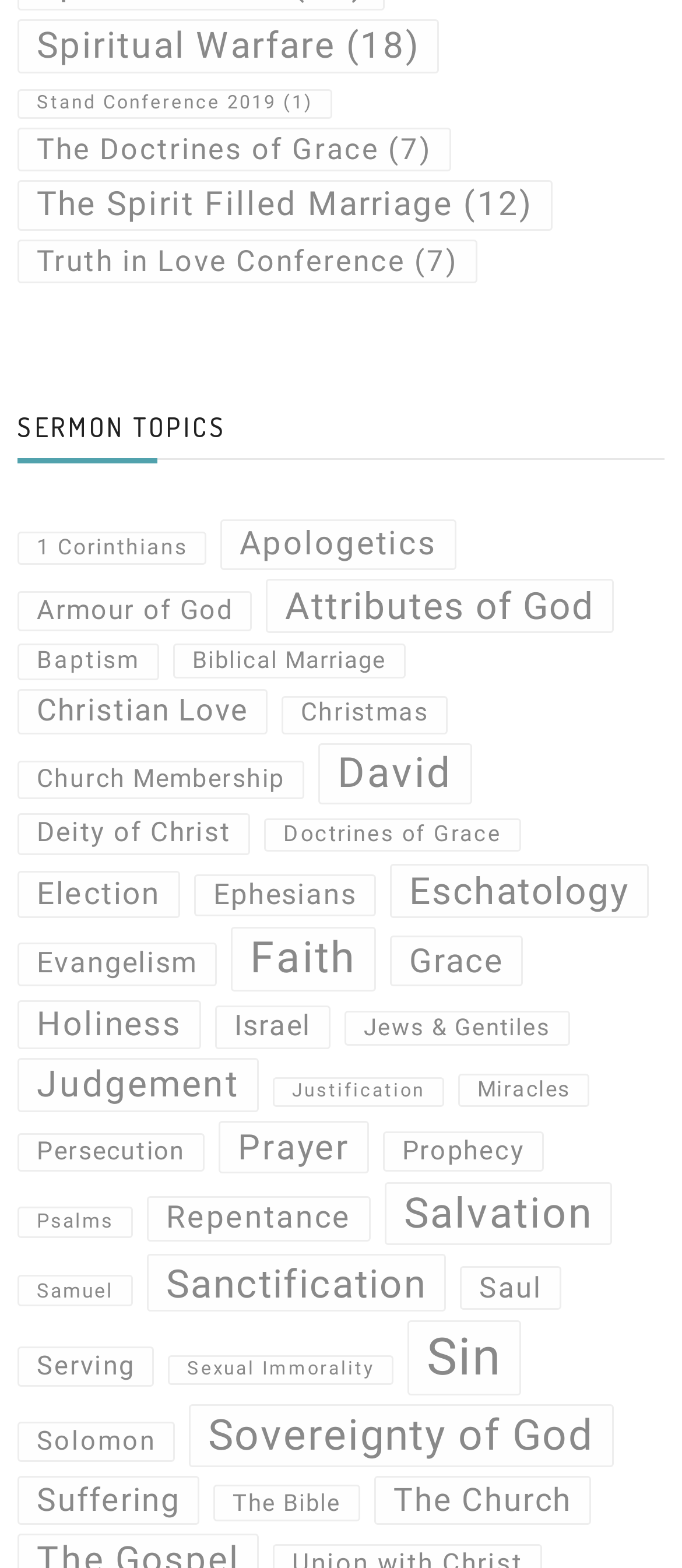Give the bounding box coordinates for this UI element: "Doctrines of Grace". The coordinates should be four float numbers between 0 and 1, arranged as [left, top, right, bottom].

[0.387, 0.521, 0.764, 0.544]